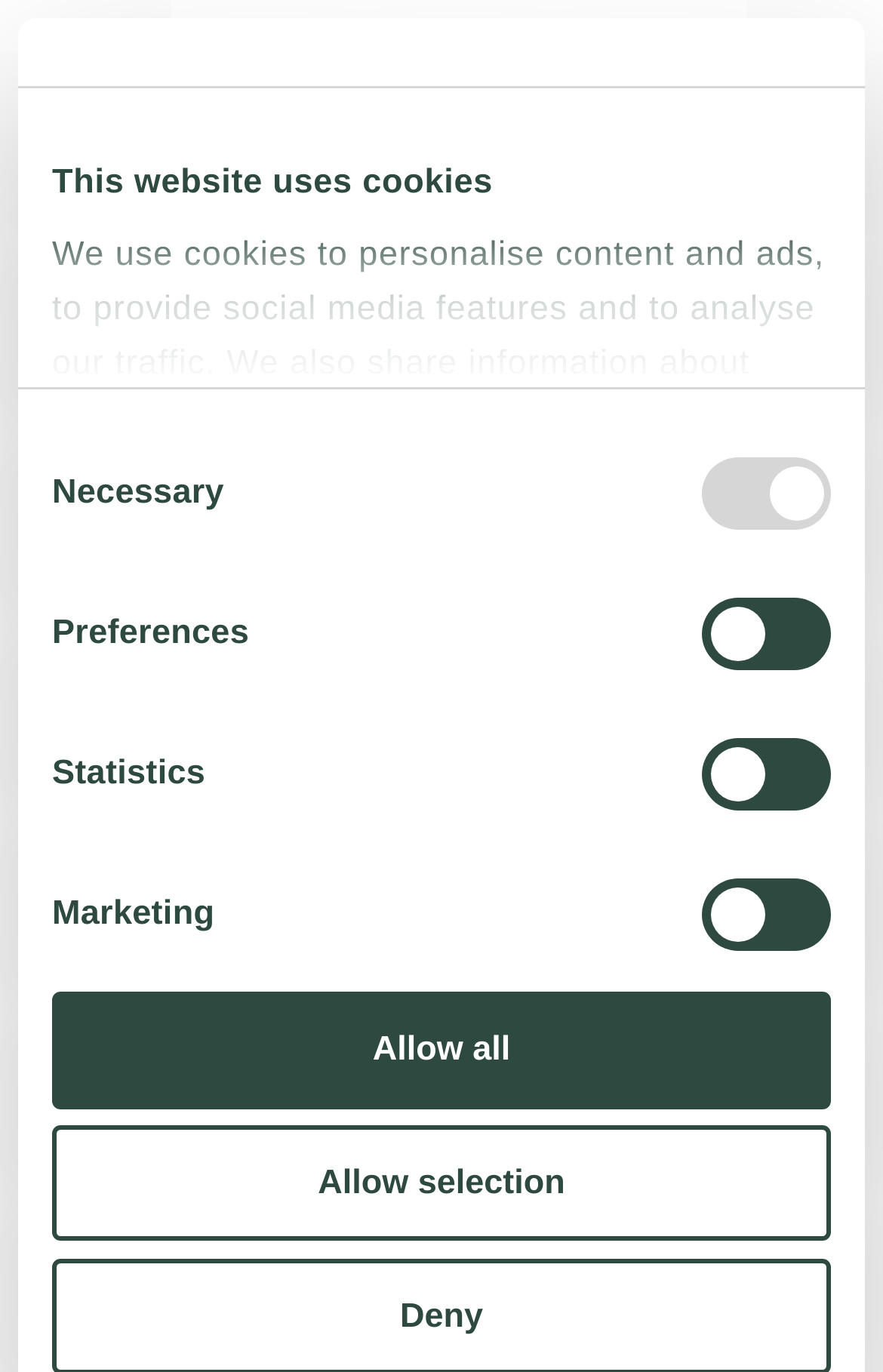Create a detailed summary of all the visual and textual information on the webpage.

This webpage is about Pale, a destination in Castello di Postignano. At the top, there is a consent tab panel with a heading "This website uses cookies" and a description of how the website uses cookies. Below this, there are four checkboxes for selecting consent options: Necessary, Preferences, Statistics, and Marketing. 

To the right of the consent panel, there is an image of Castello di Postignano. Above the image, there are two language selection links, "IT/" and "EN/". 

Below the image, there is a heading "Book your stay" and a notice that the location is currently closed, with a reopening date of April 21, 2024. 

Underneath, there is a booking form with fields for check-in and check-out dates, number of adults and children, and a promo code. Each field has a corresponding label and a text box or combo box for input.

To the left of the booking form, there is a navigation menu with links to various sections of the website, including "Borgo", "Your Home in Postignano", "Surroundings", "Rooms", "Cuisine", "Wellness", "Location and Contacts", "Press review", "Events calendar", and "Gallery". 

At the top left, there is a logo of Castello di Postignano, and a link "↖ BACK TO ALL" next to a heading "Pale".